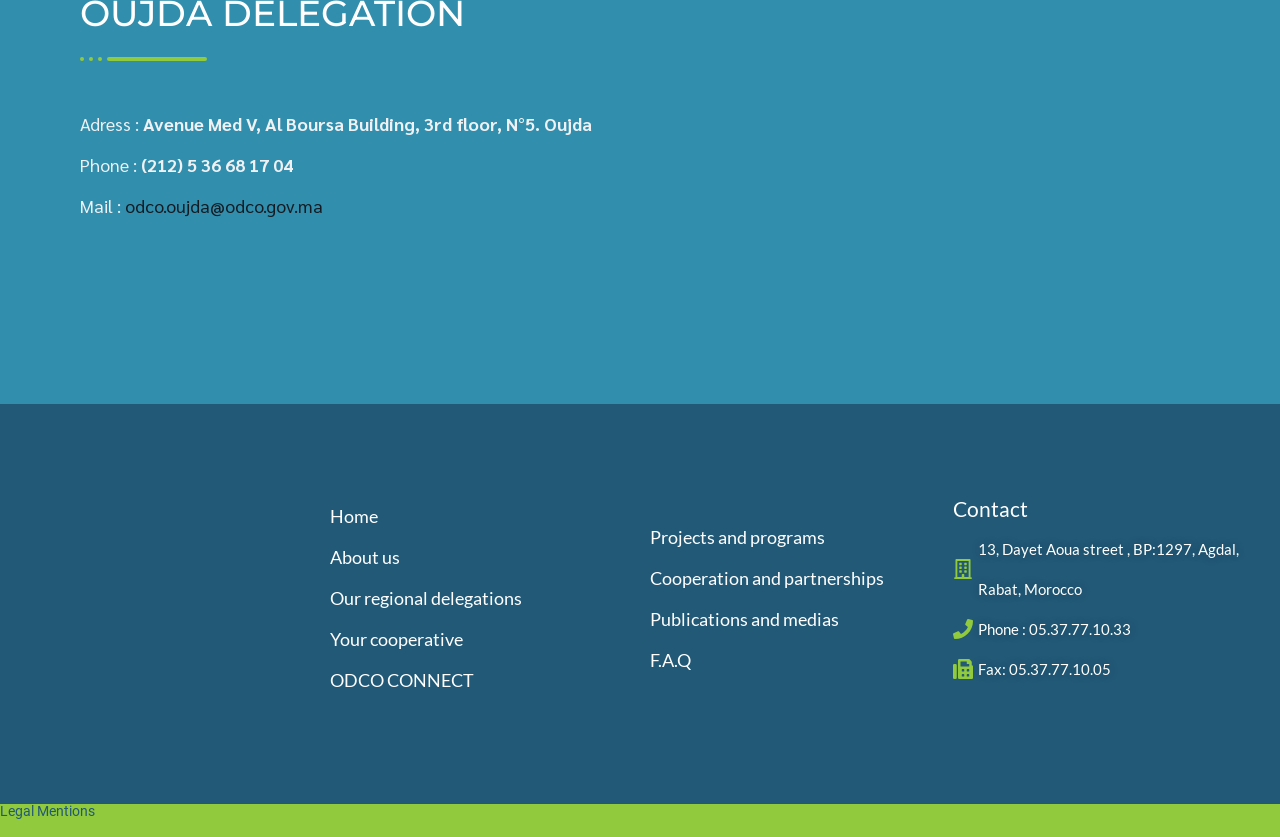Please determine the bounding box coordinates of the clickable area required to carry out the following instruction: "Contact via odco.oujda@odco.gov.ma". The coordinates must be four float numbers between 0 and 1, represented as [left, top, right, bottom].

[0.098, 0.231, 0.252, 0.259]